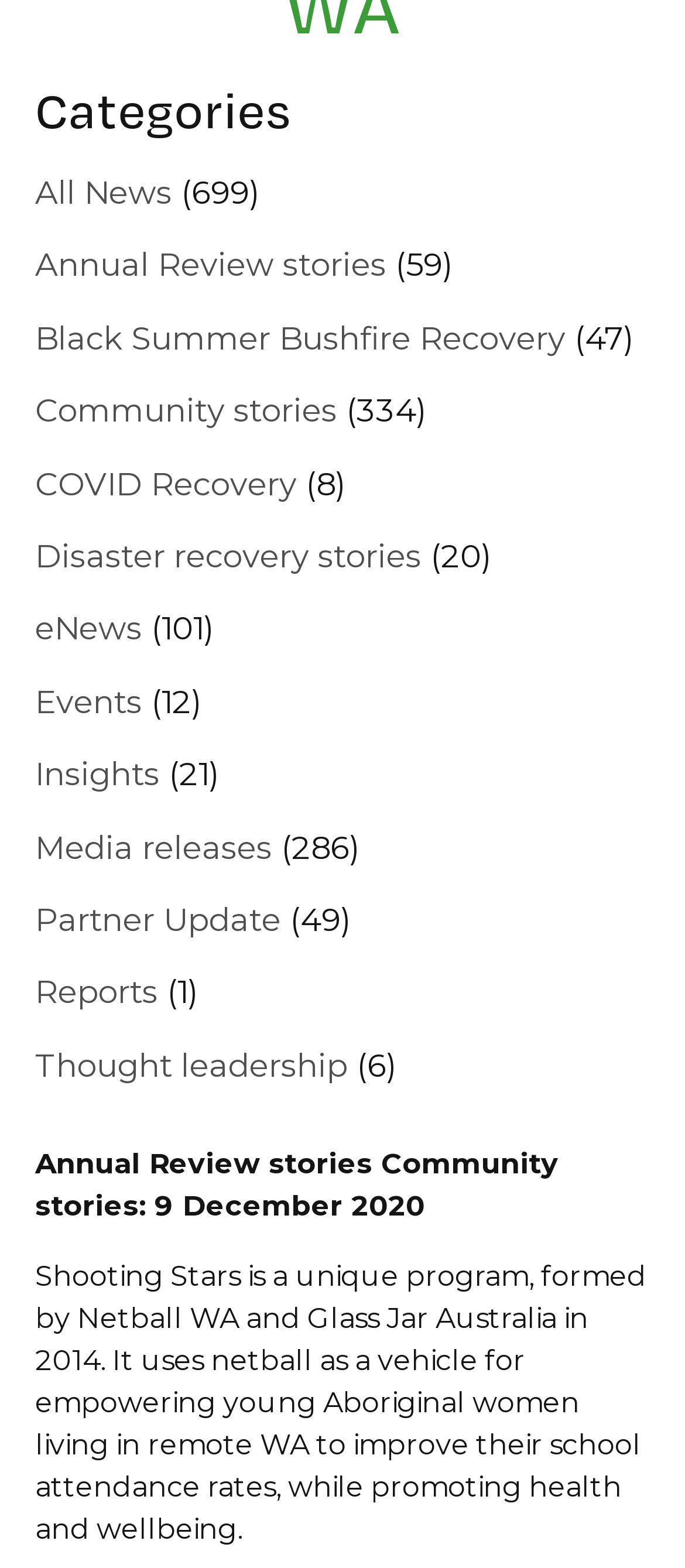Provide the bounding box coordinates of the HTML element described as: "Community stories". The bounding box coordinates should be four float numbers between 0 and 1, i.e., [left, top, right, bottom].

[0.051, 0.233, 0.492, 0.291]